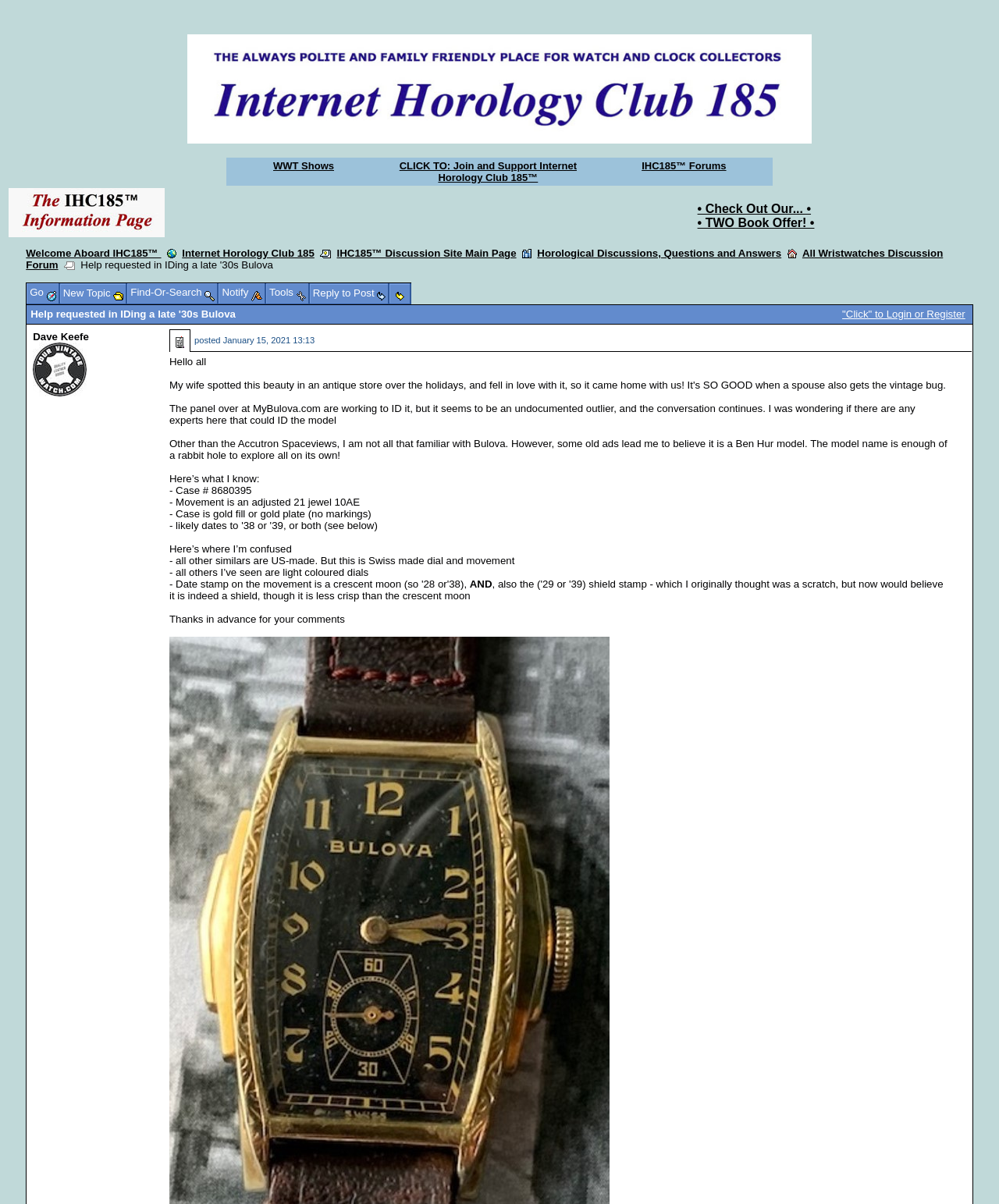Provide a short answer to the following question with just one word or phrase: Who is the author of the post?

Dave Keefe